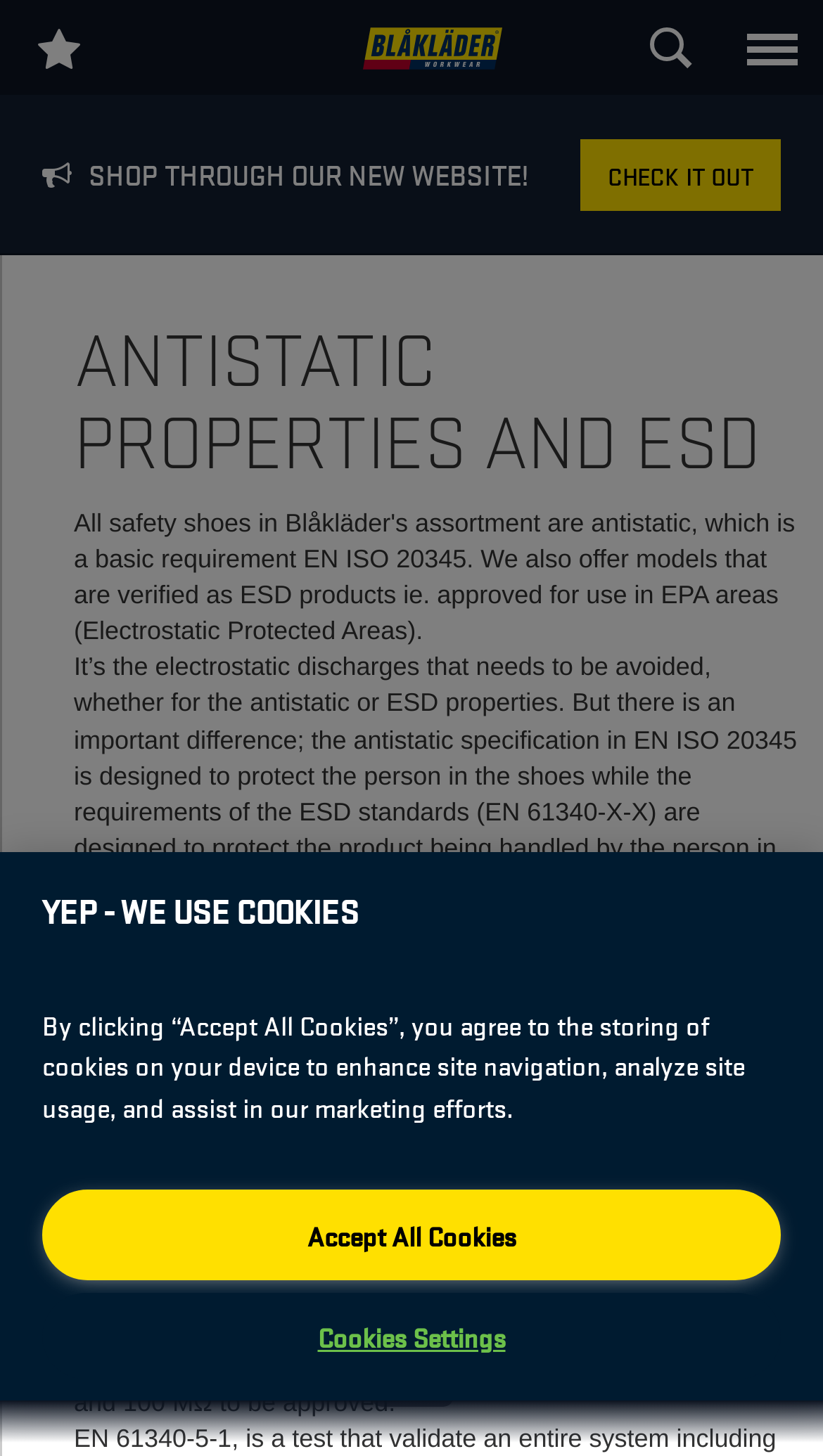What is the maximum contact resistance for ESD properties?
Based on the screenshot, provide a one-word or short-phrase response.

100 MΩ